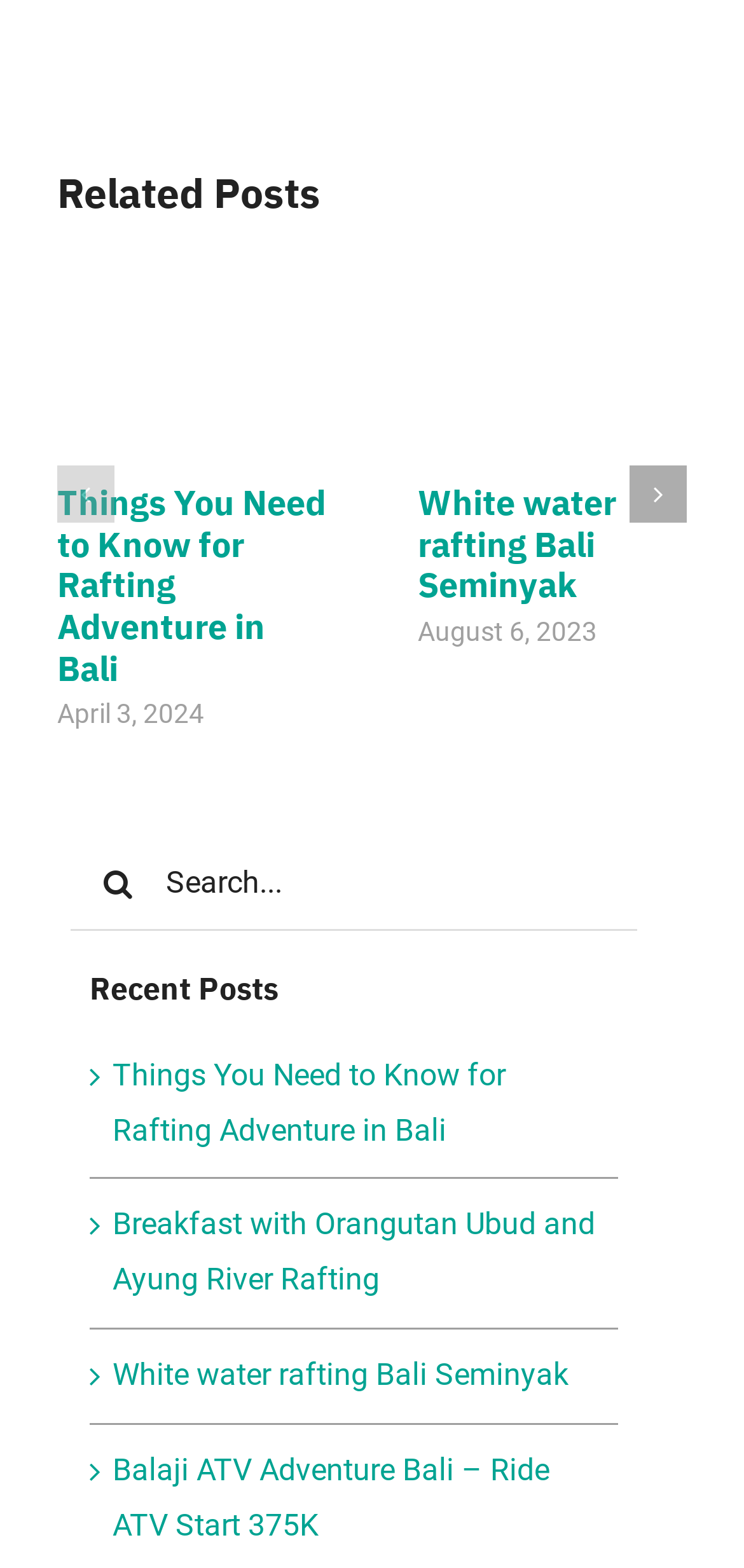Please predict the bounding box coordinates (top-left x, top-left y, bottom-right x, bottom-right y) for the UI element in the screenshot that fits the description: Gallery

[0.877, 0.204, 0.976, 0.251]